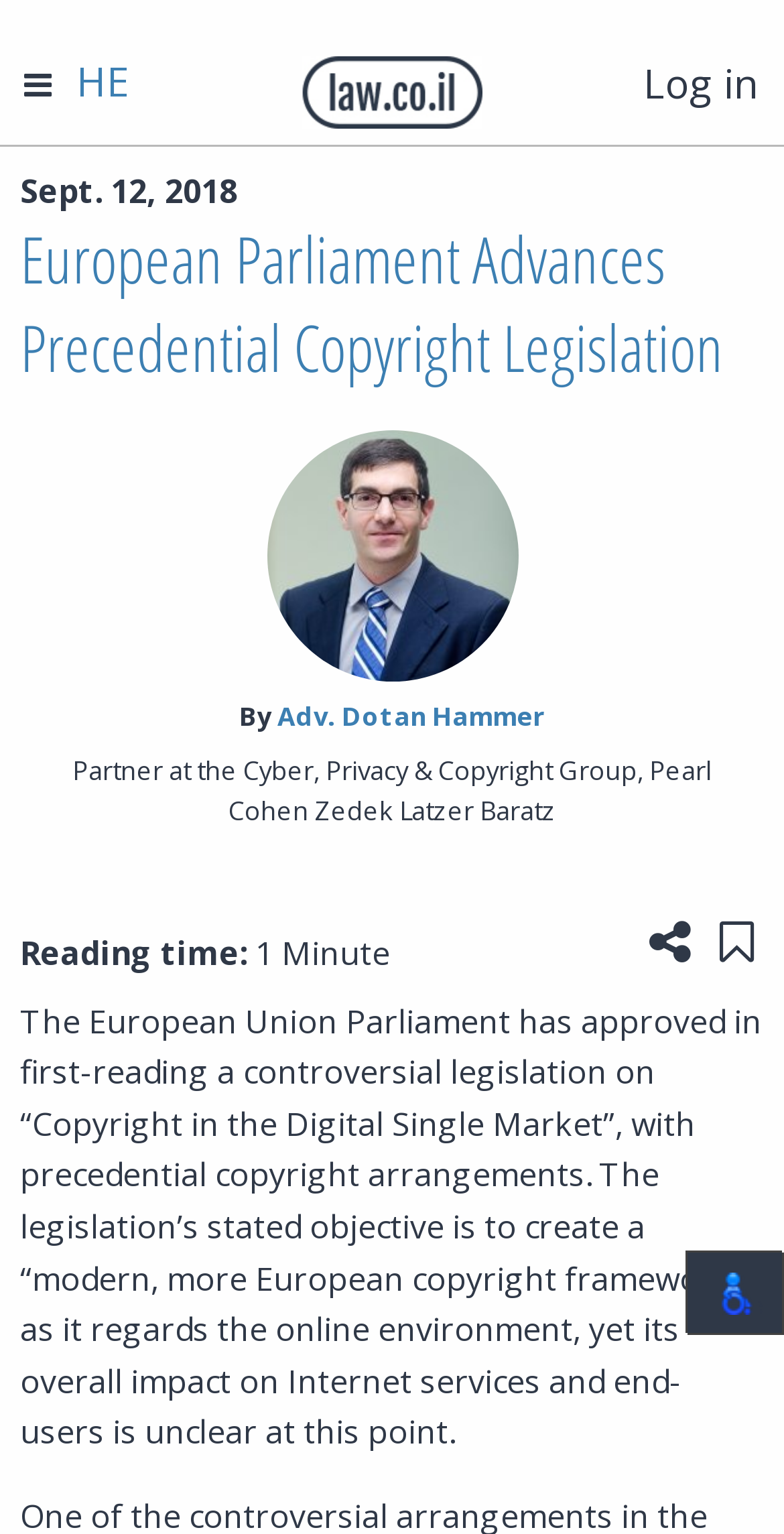Find the bounding box of the web element that fits this description: "Log in".

[0.821, 0.037, 0.969, 0.072]